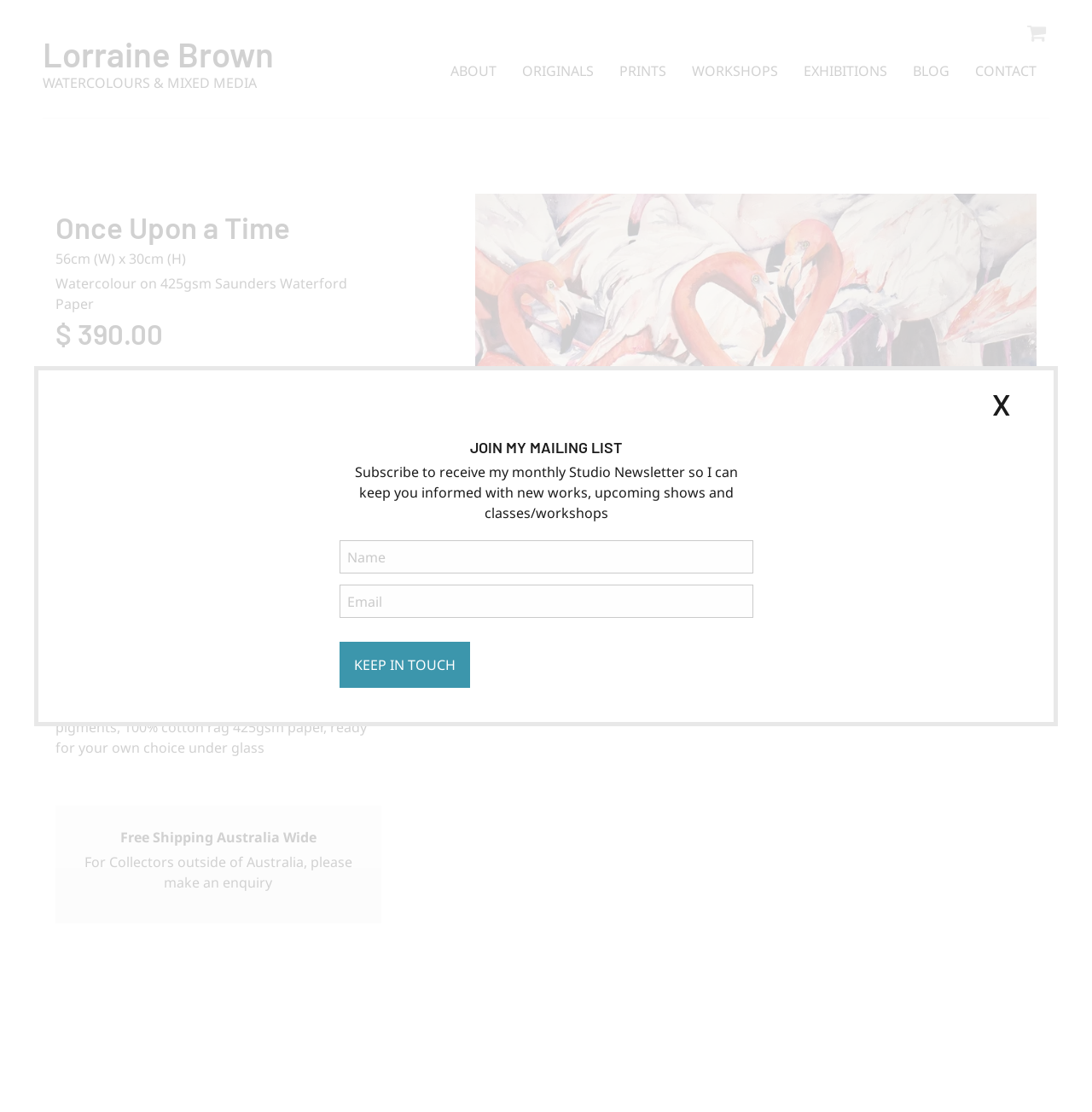Find the bounding box coordinates for the UI element whose description is: "Contact". The coordinates should be four float numbers between 0 and 1, in the format [left, top, right, bottom].

[0.881, 0.043, 0.961, 0.084]